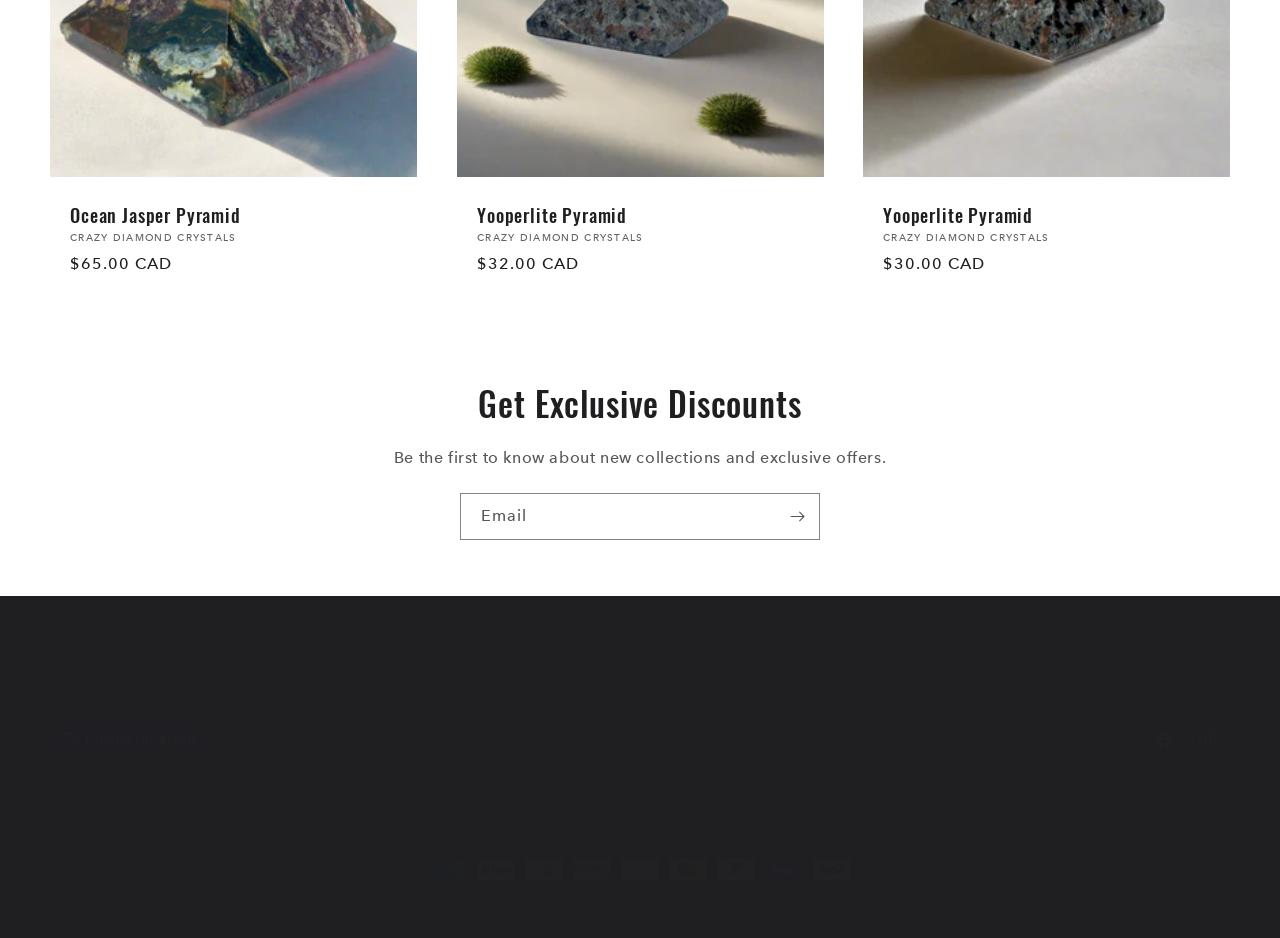What payment methods are accepted?
Based on the image content, provide your answer in one word or a short phrase.

Multiple